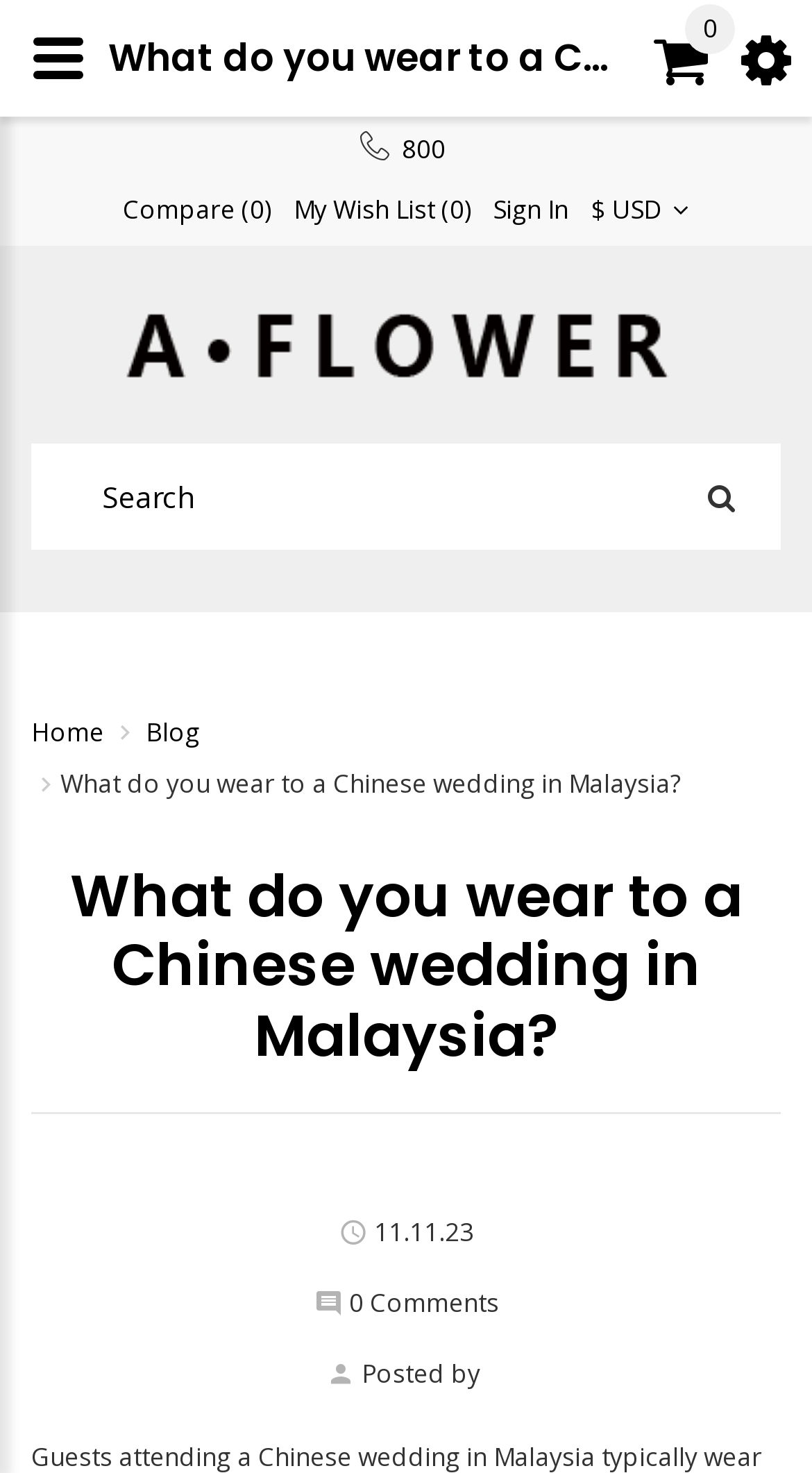Specify the bounding box coordinates of the area to click in order to execute this command: 'Go to Algarve page'. The coordinates should consist of four float numbers ranging from 0 to 1, and should be formatted as [left, top, right, bottom].

[0.149, 0.212, 0.851, 0.261]